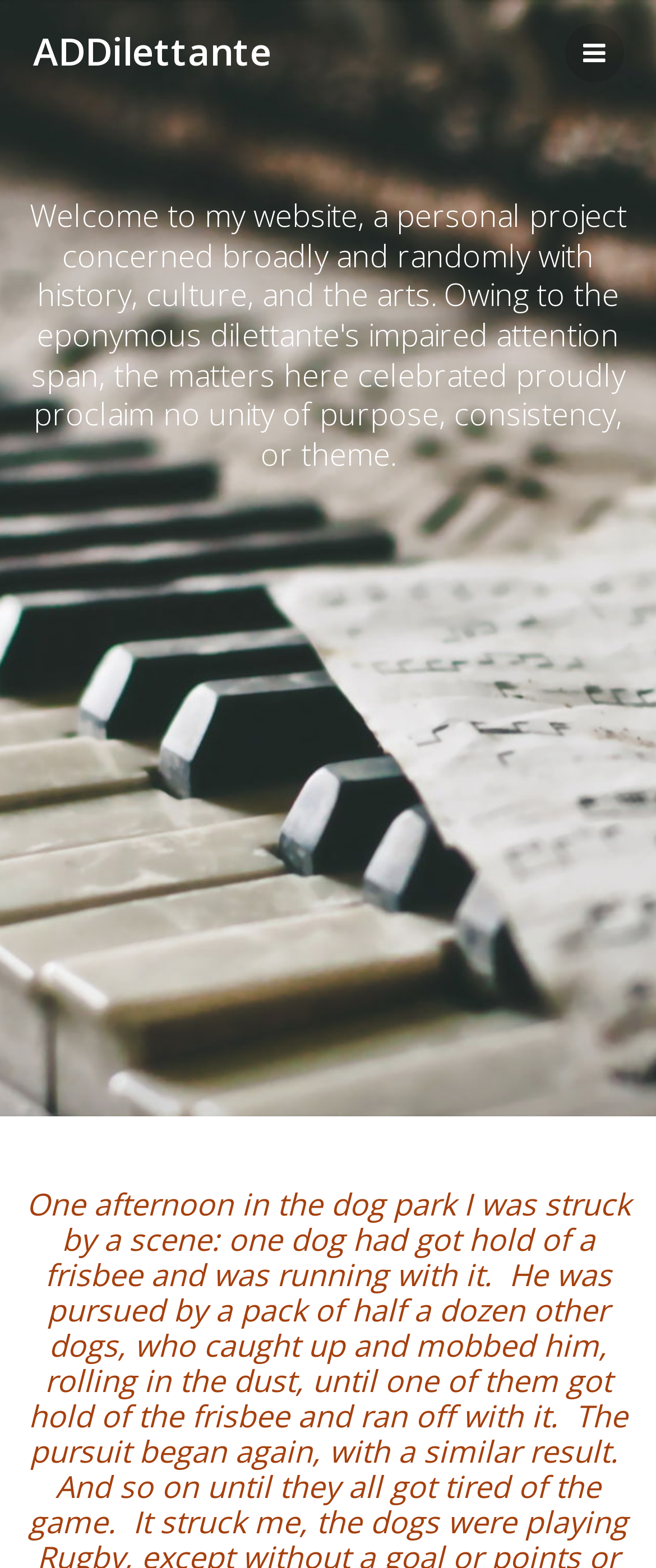Determine the bounding box coordinates of the UI element that matches the following description: "ADDilettante". The coordinates should be four float numbers between 0 and 1 in the format [left, top, right, bottom].

[0.05, 0.022, 0.414, 0.046]